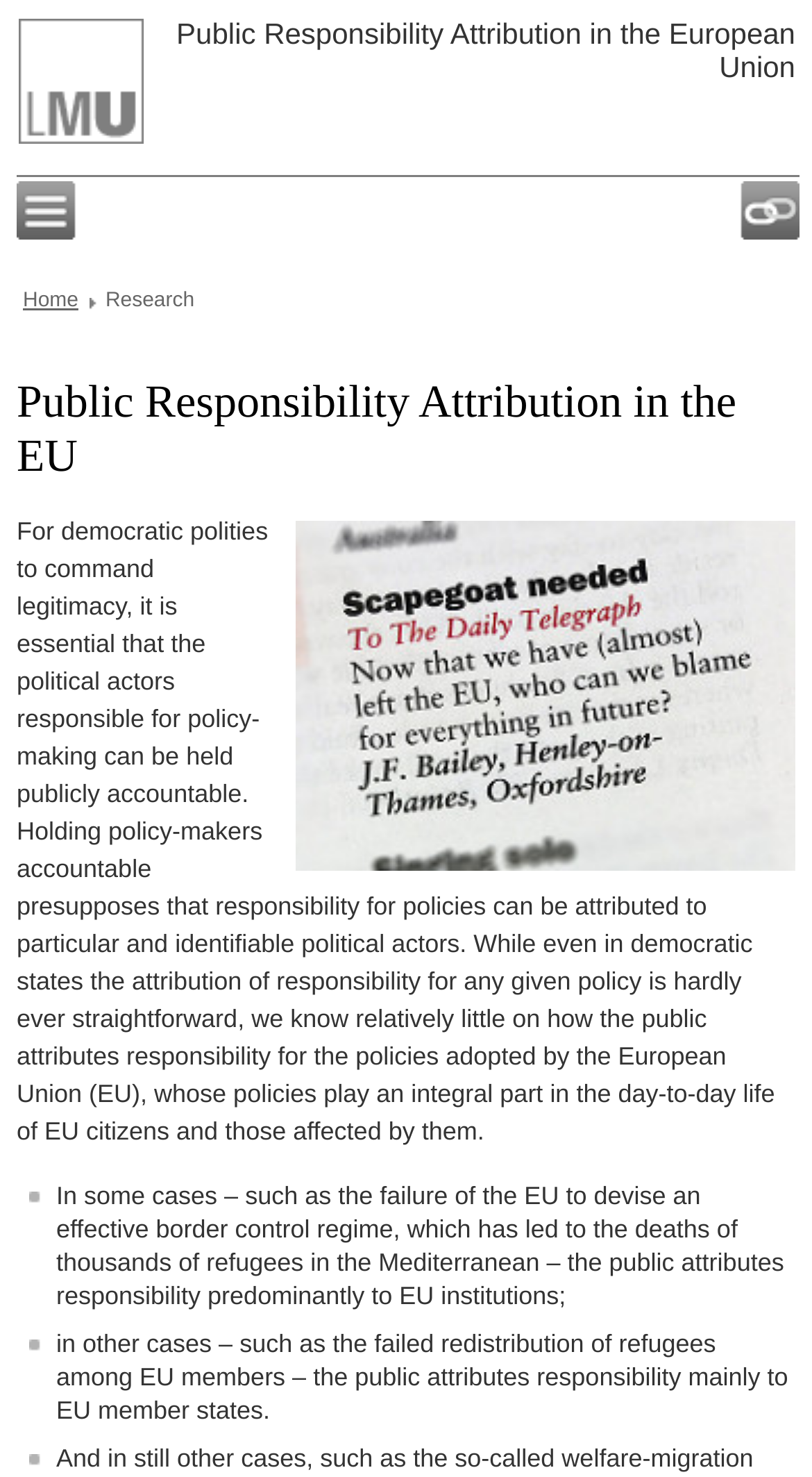What is an example of a policy where the public attributes responsibility to EU institutions?
Please provide a comprehensive answer based on the information in the image.

The text states that 'in some cases – such as the failure of the EU to devise an effective border control regime, which has led to the deaths of thousands of refugees in the Mediterranean – the public attributes responsibility predominantly to EU institutions.' This suggests that the border control regime is an example of a policy where the public attributes responsibility to EU institutions.